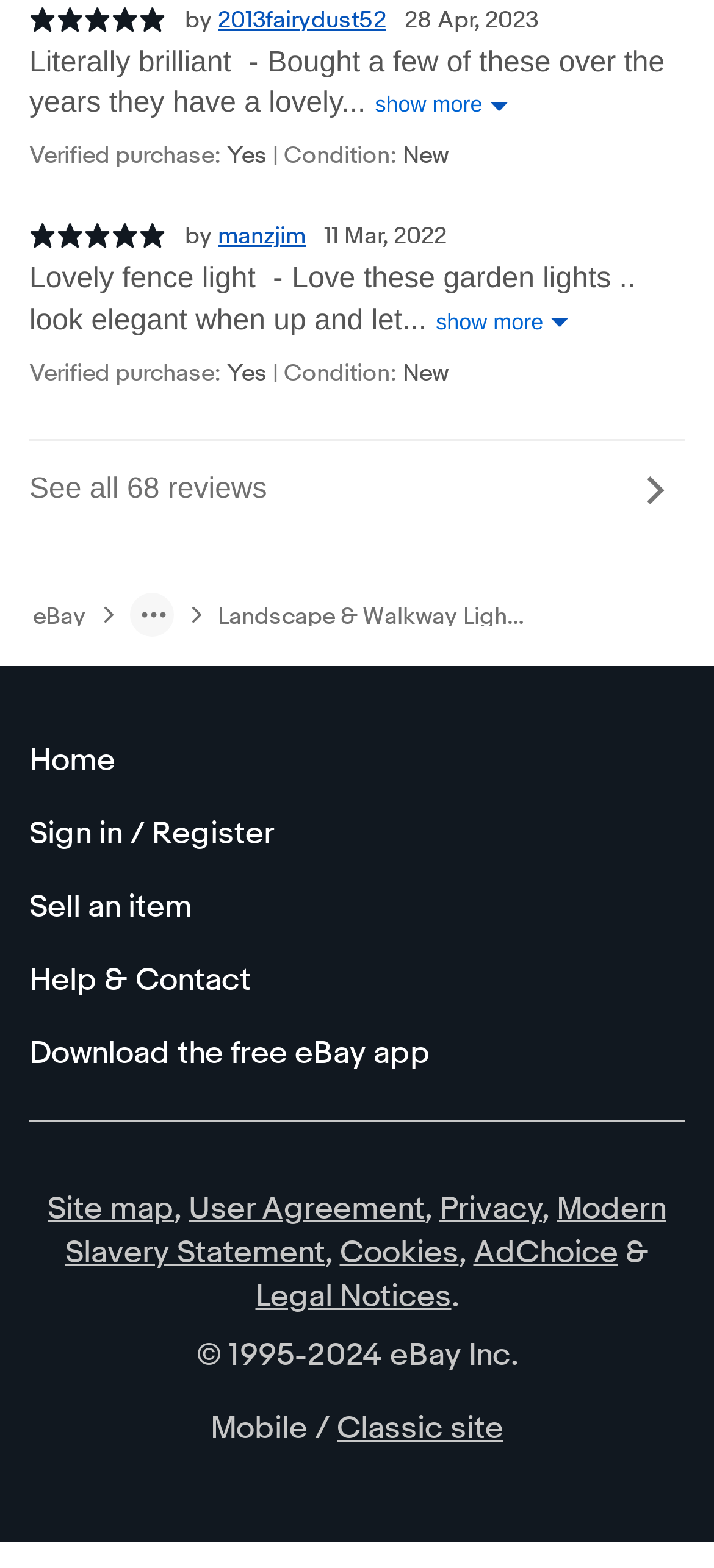Answer the following query concisely with a single word or phrase:
Is there an option to download an app?

Yes